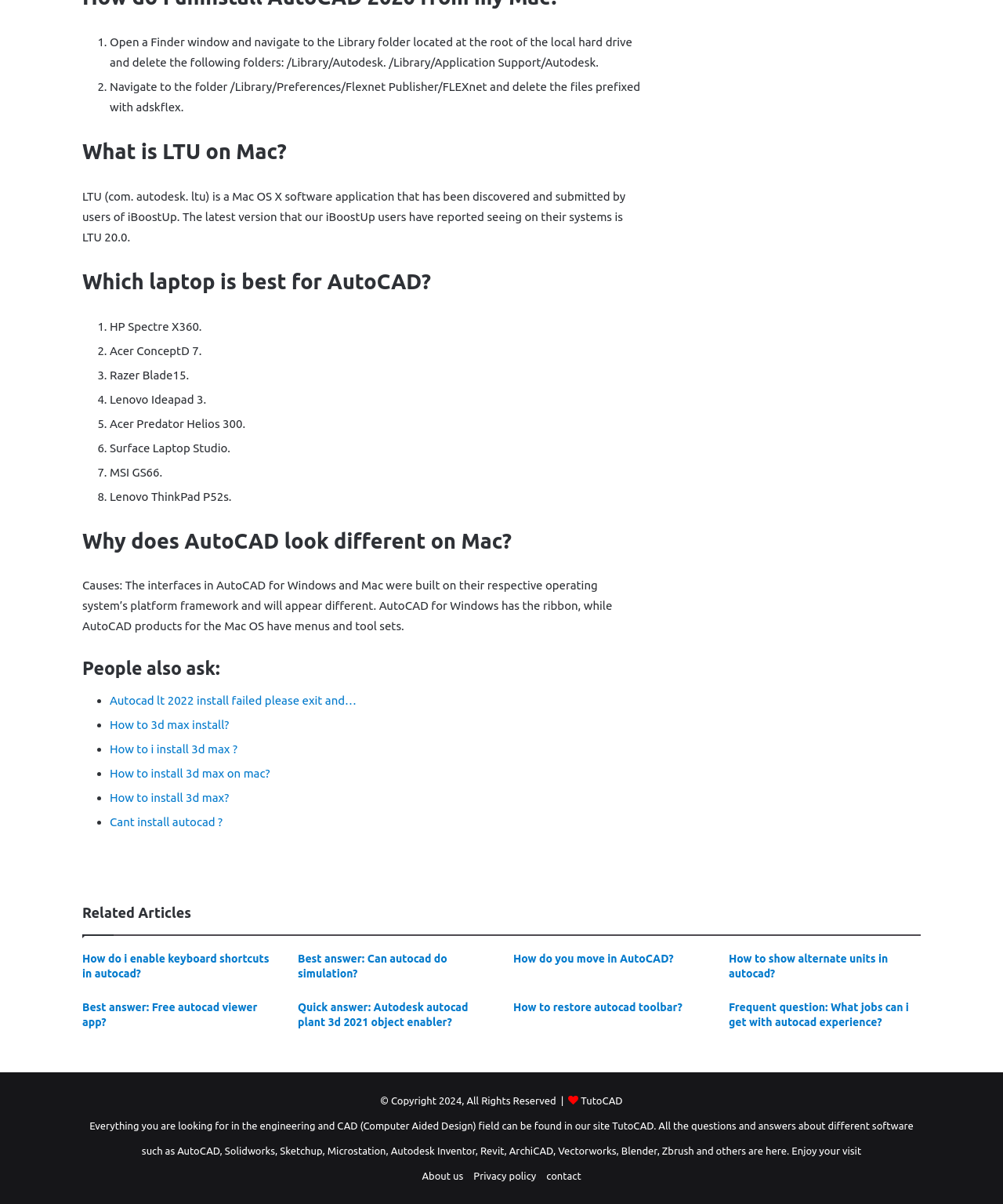Please identify the bounding box coordinates of the element on the webpage that should be clicked to follow this instruction: "Explore the op사이트 link". The bounding box coordinates should be given as four float numbers between 0 and 1, formatted as [left, top, right, bottom].

None